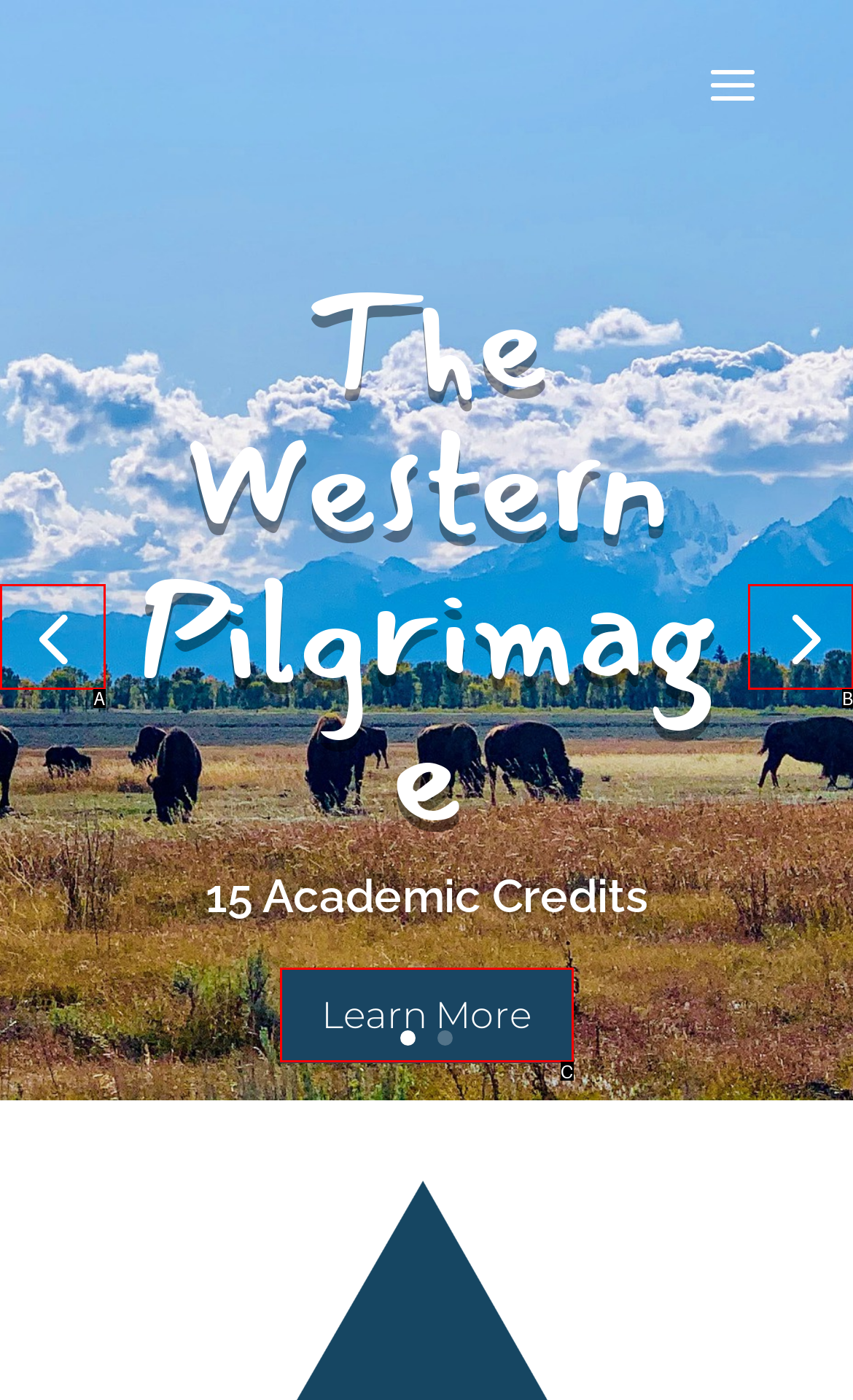Refer to the element description: Learn More and identify the matching HTML element. State your answer with the appropriate letter.

C